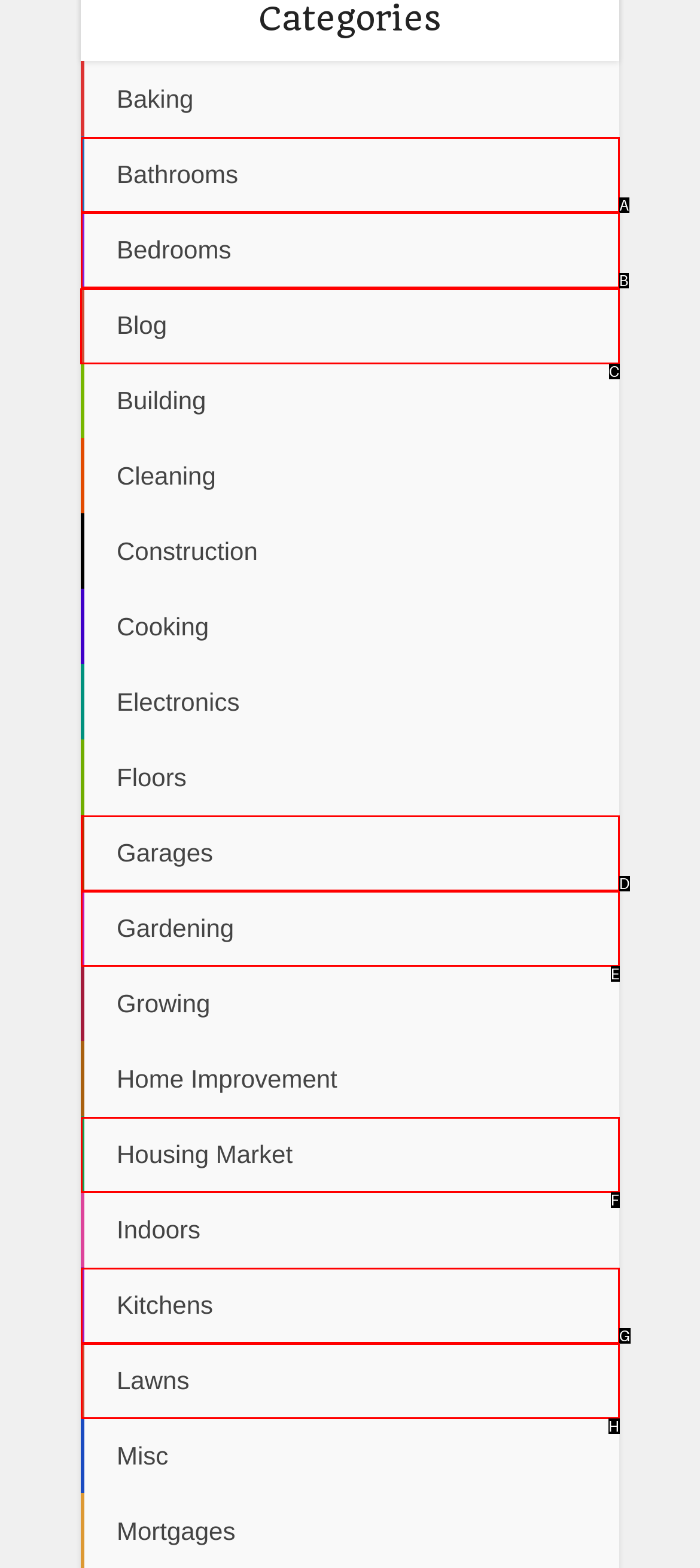Choose the letter of the option you need to click to visit the Blog. Answer with the letter only.

C